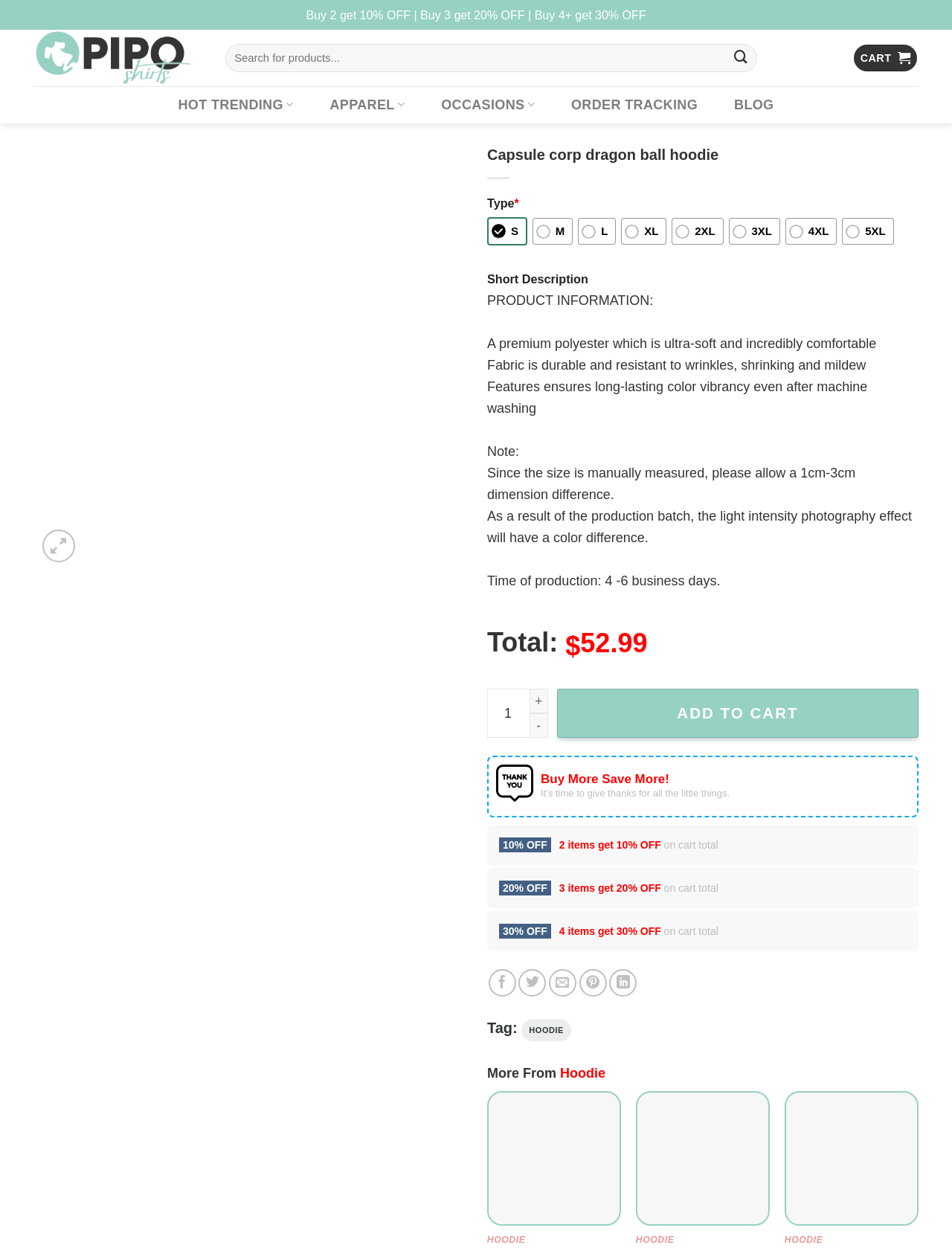Find the bounding box of the web element that fits this description: "Add to cart".

[0.585, 0.552, 0.965, 0.591]